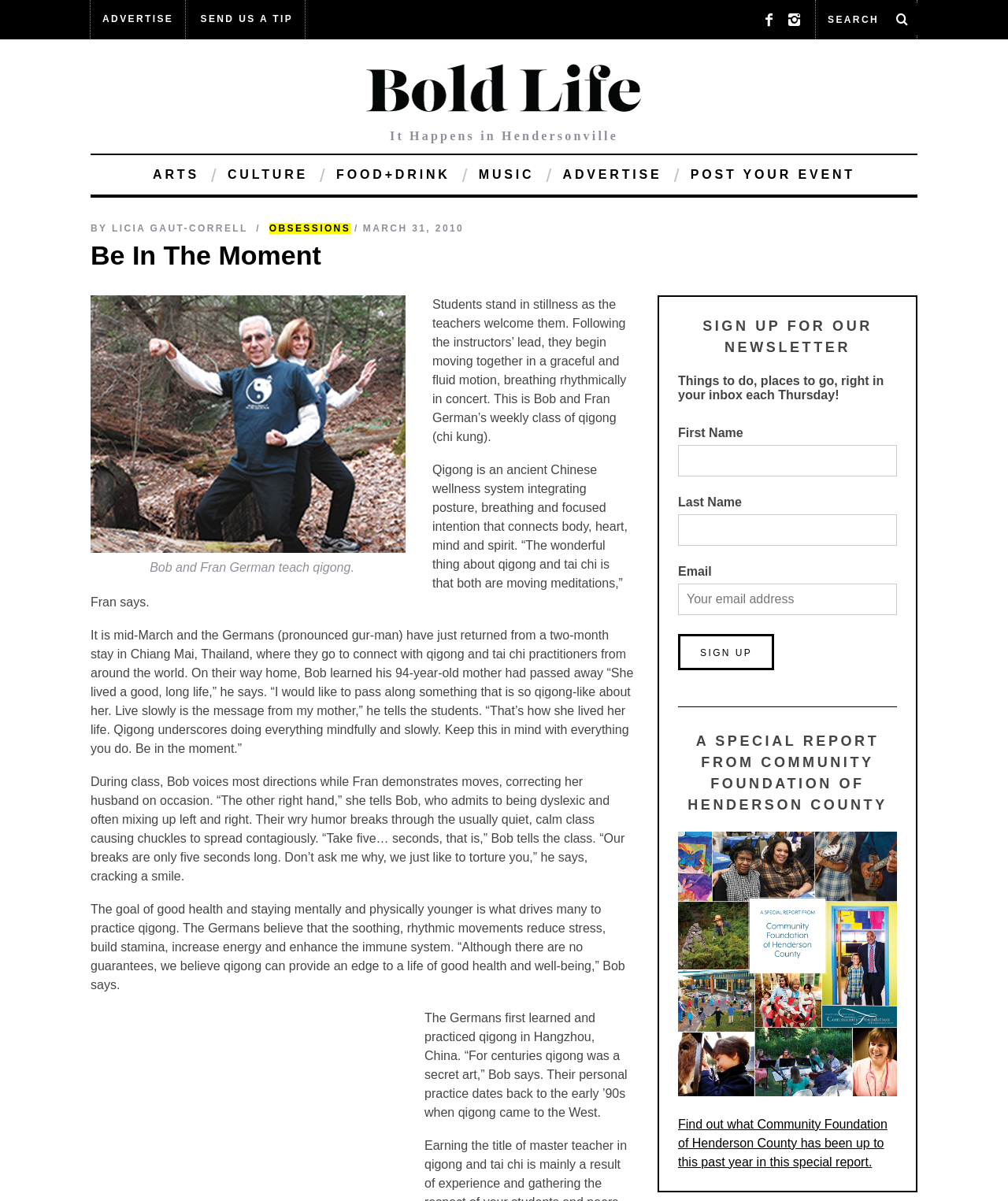Please determine the bounding box coordinates for the element that should be clicked to follow these instructions: "Search for something".

[0.809, 0.0, 0.91, 0.033]